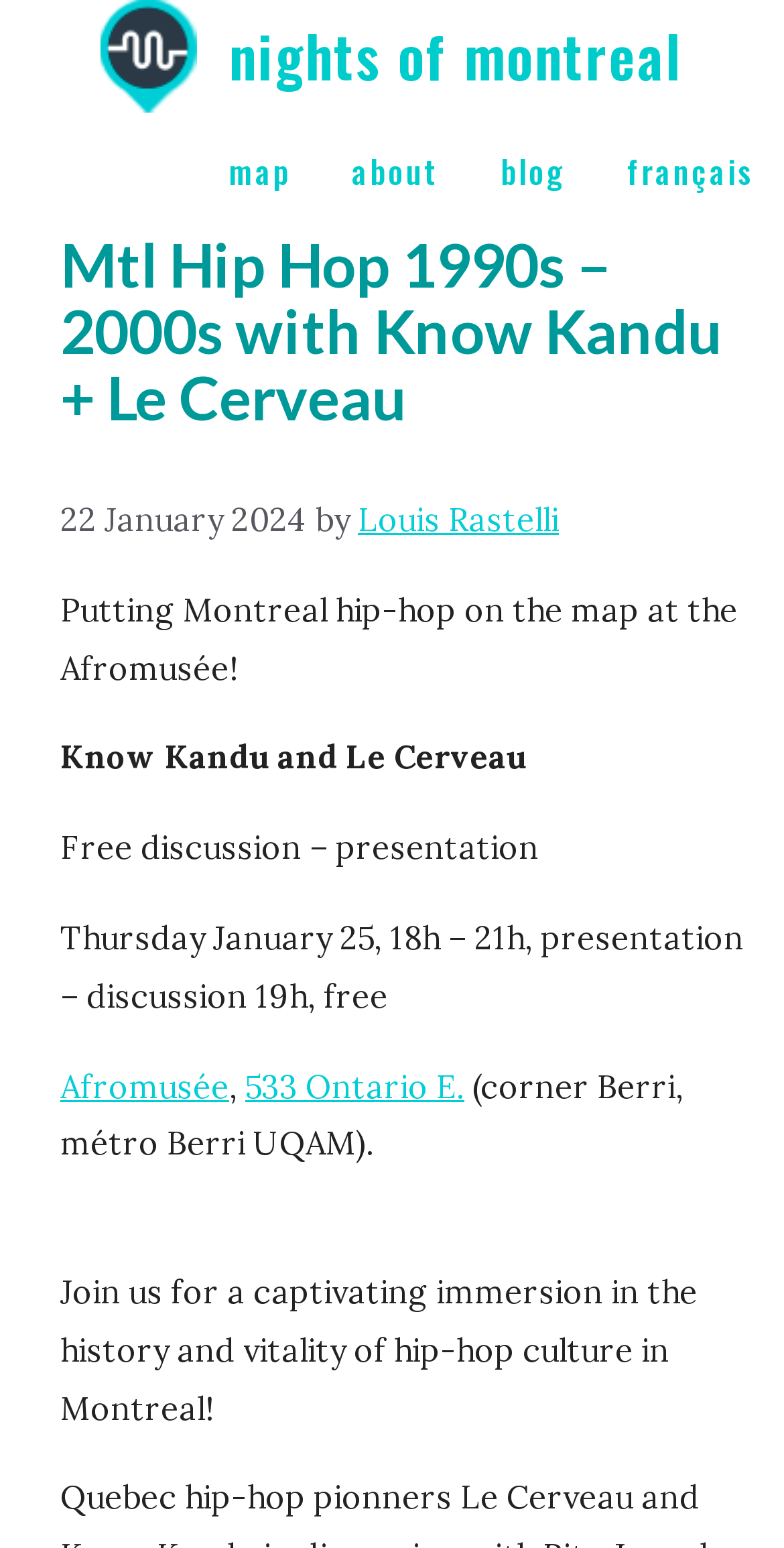Use the information in the screenshot to answer the question comprehensively: What is the date of the event?

The date of the event is January 25, as mentioned in the text 'Thursday January 25, 18h – 21h, presentation – discussion 19h, free'.